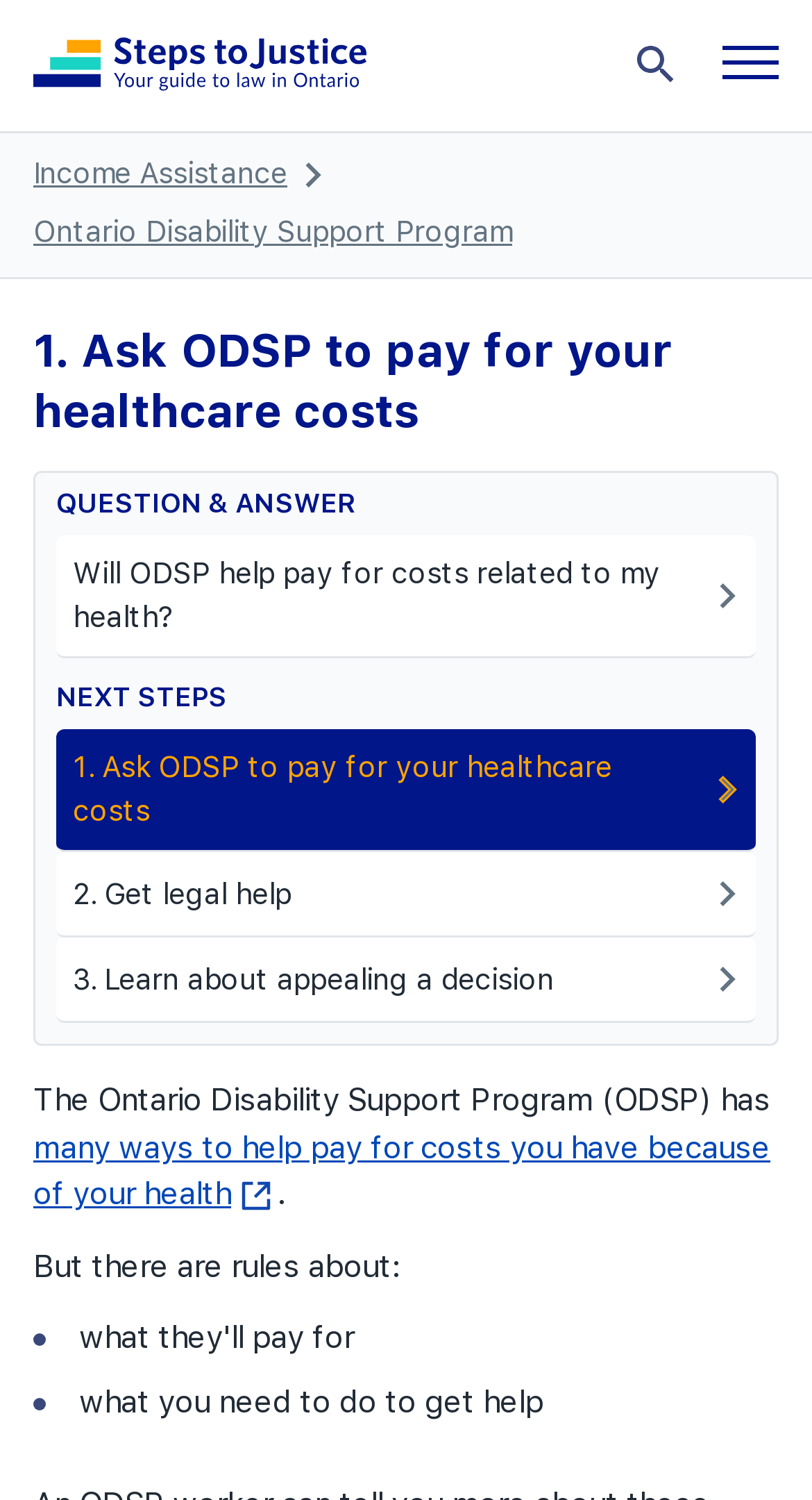Locate the bounding box coordinates of the element that should be clicked to execute the following instruction: "Get more information about ODSP helping with health costs".

[0.041, 0.753, 0.949, 0.809]